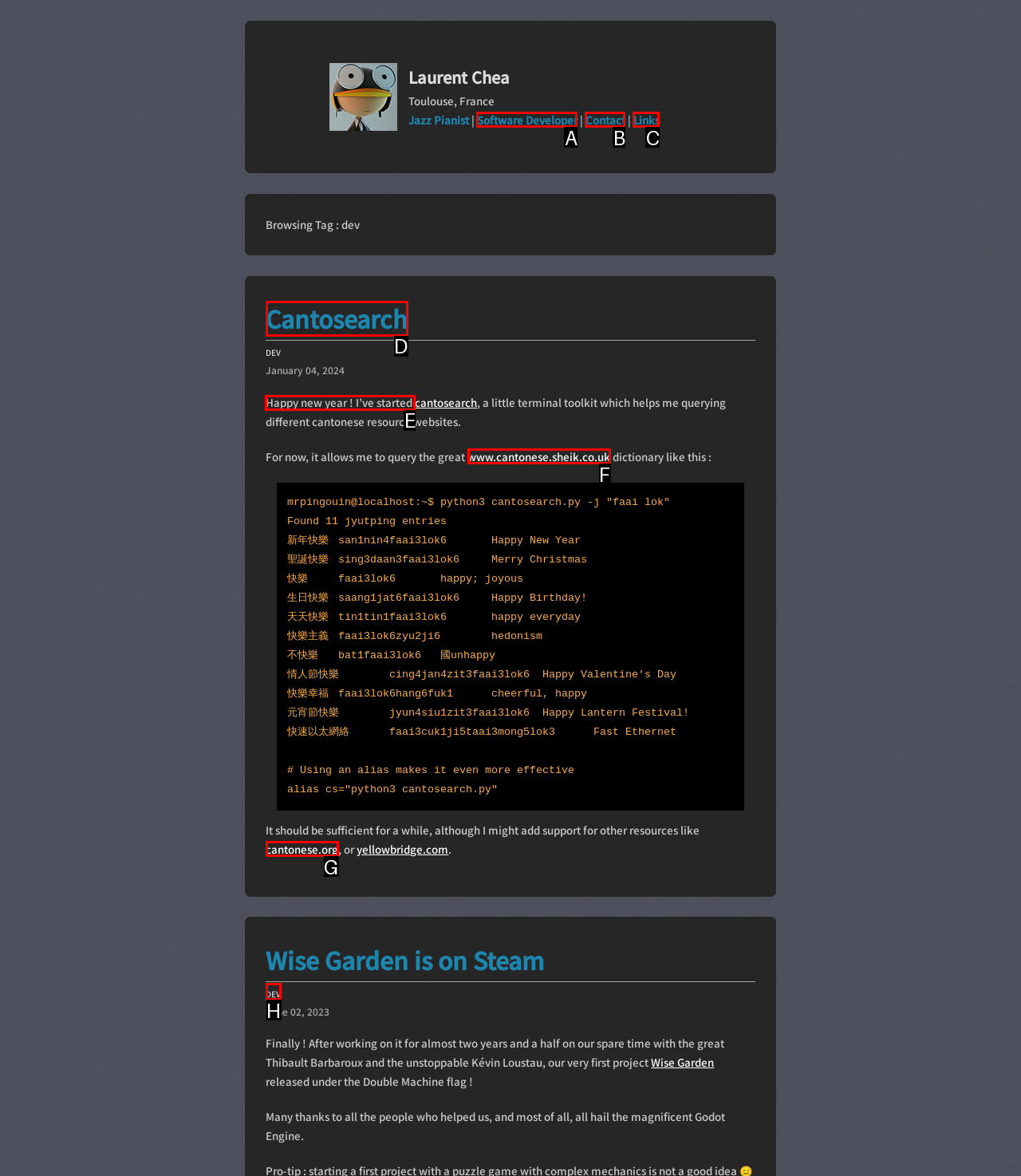Select the letter of the UI element you need to click on to fulfill this task: Read the 'Happy new year!' post. Write down the letter only.

E